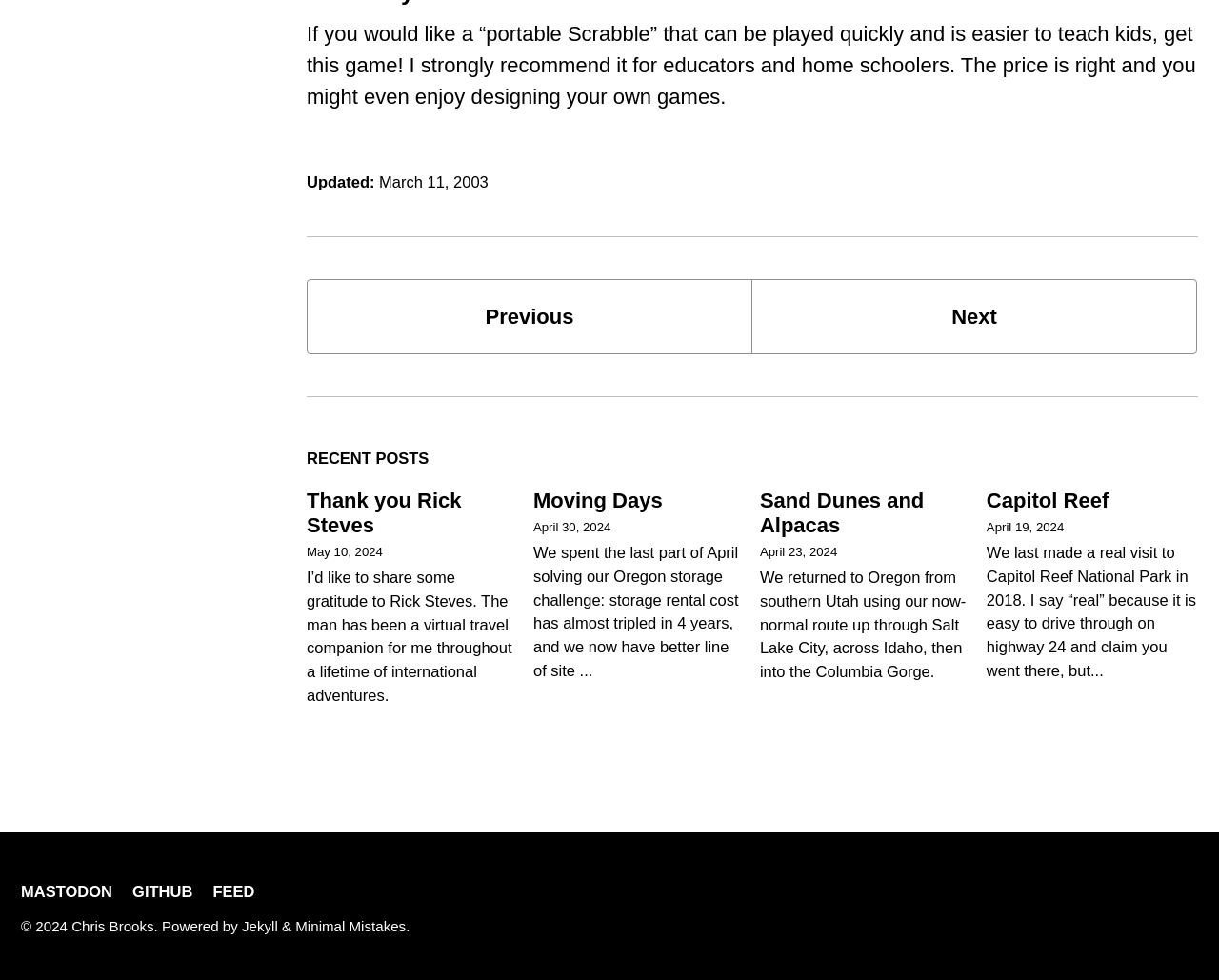Identify the bounding box coordinates of the clickable section necessary to follow the following instruction: "Visit the 'Thank you Rick Steves' article". The coordinates should be presented as four float numbers from 0 to 1, i.e., [left, top, right, bottom].

[0.252, 0.498, 0.379, 0.548]